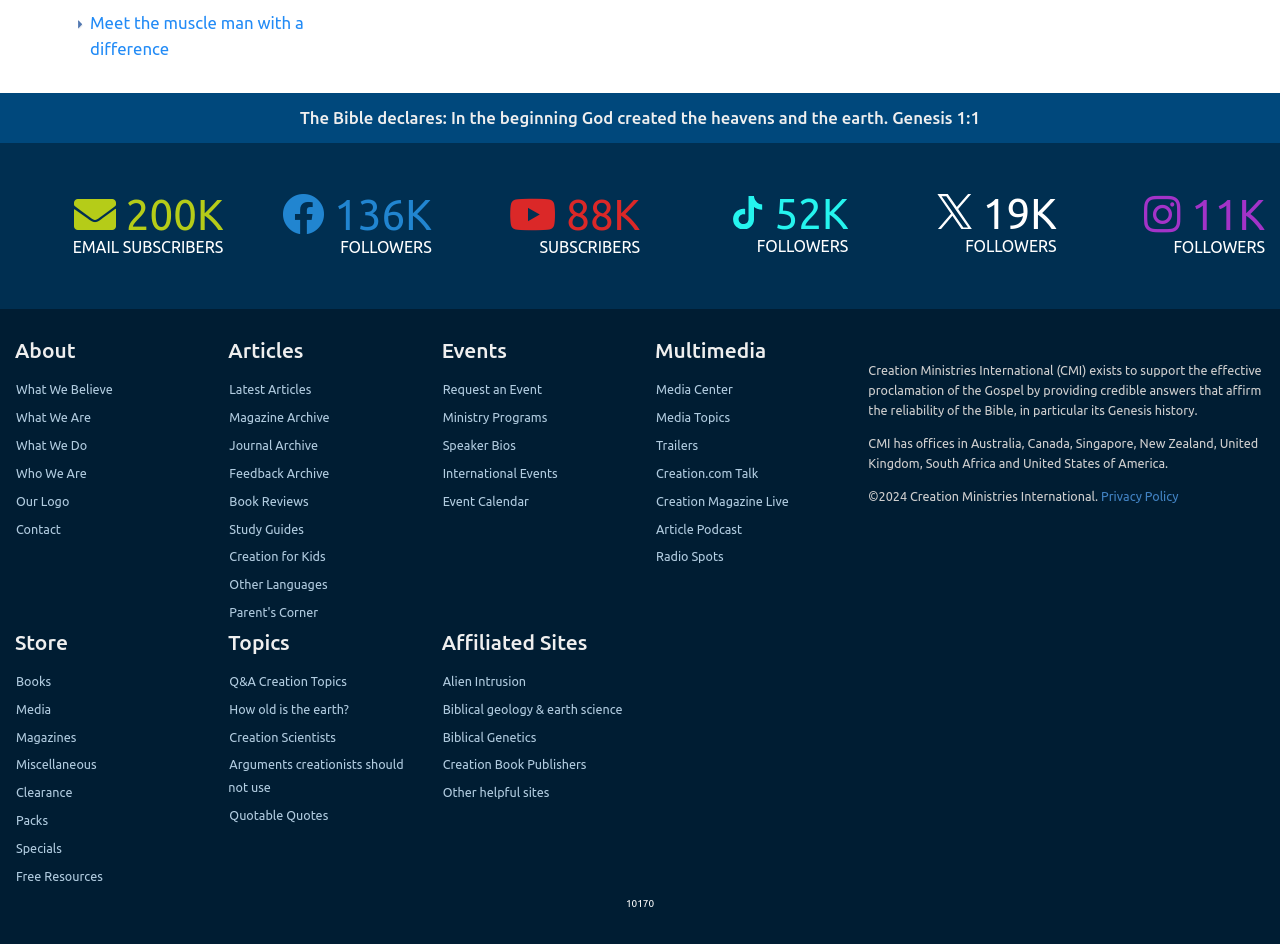Please look at the image and answer the question with a detailed explanation: What is the name of the organization?

I found the answer by looking at the link 'Creation Ministries International | creation.com' and the static text 'Creation Ministries International (CMI) exists to support the effective proclamation of the Gospel...' which indicates that the organization's name is Creation Ministries International.